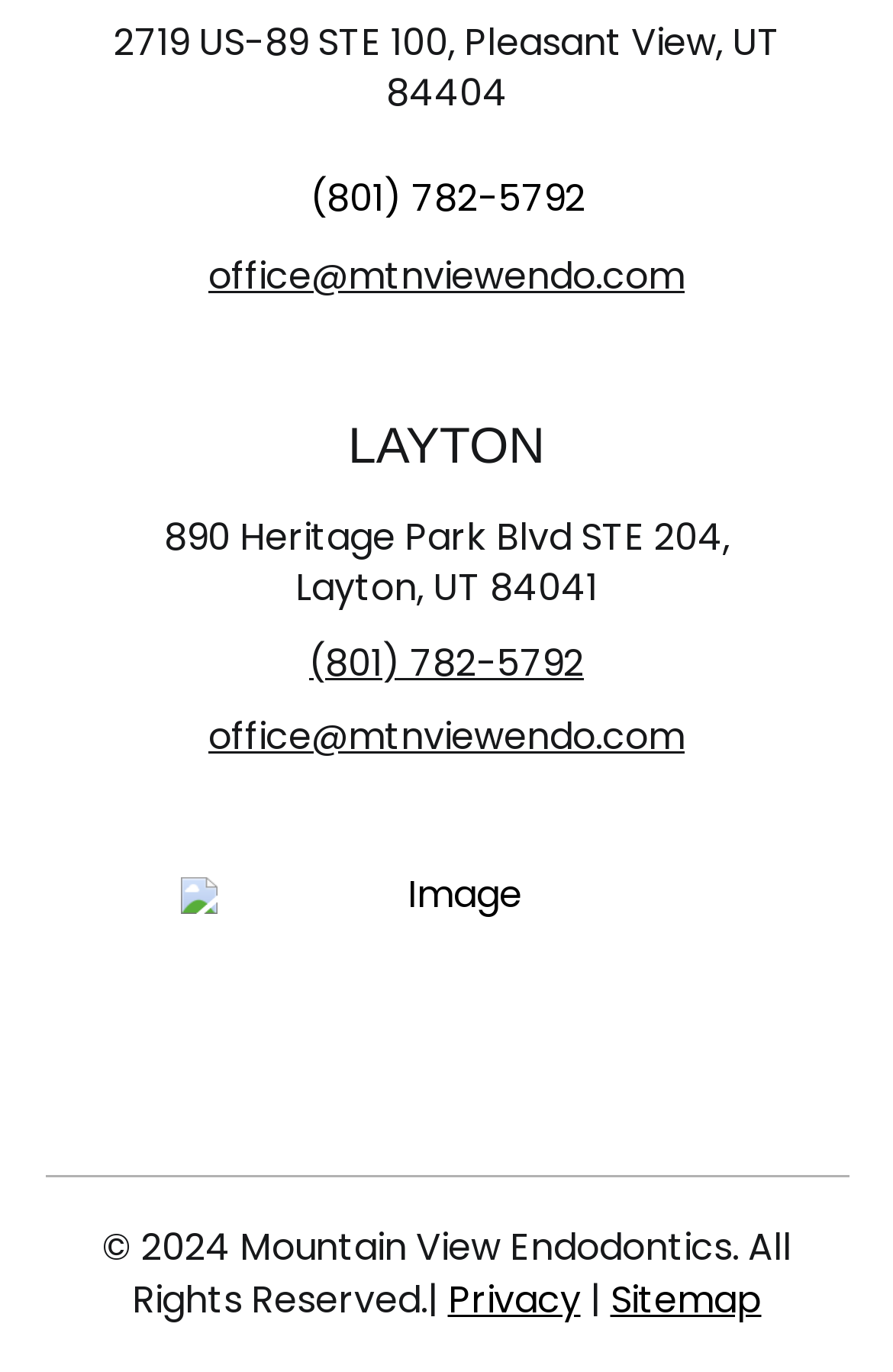Using the details from the image, please elaborate on the following question: What is the name of the company?

I found the company name by looking at the copyright text at the bottom of the page, which says '© 2024 Mountain View Endodontics. All Rights Reserved.'